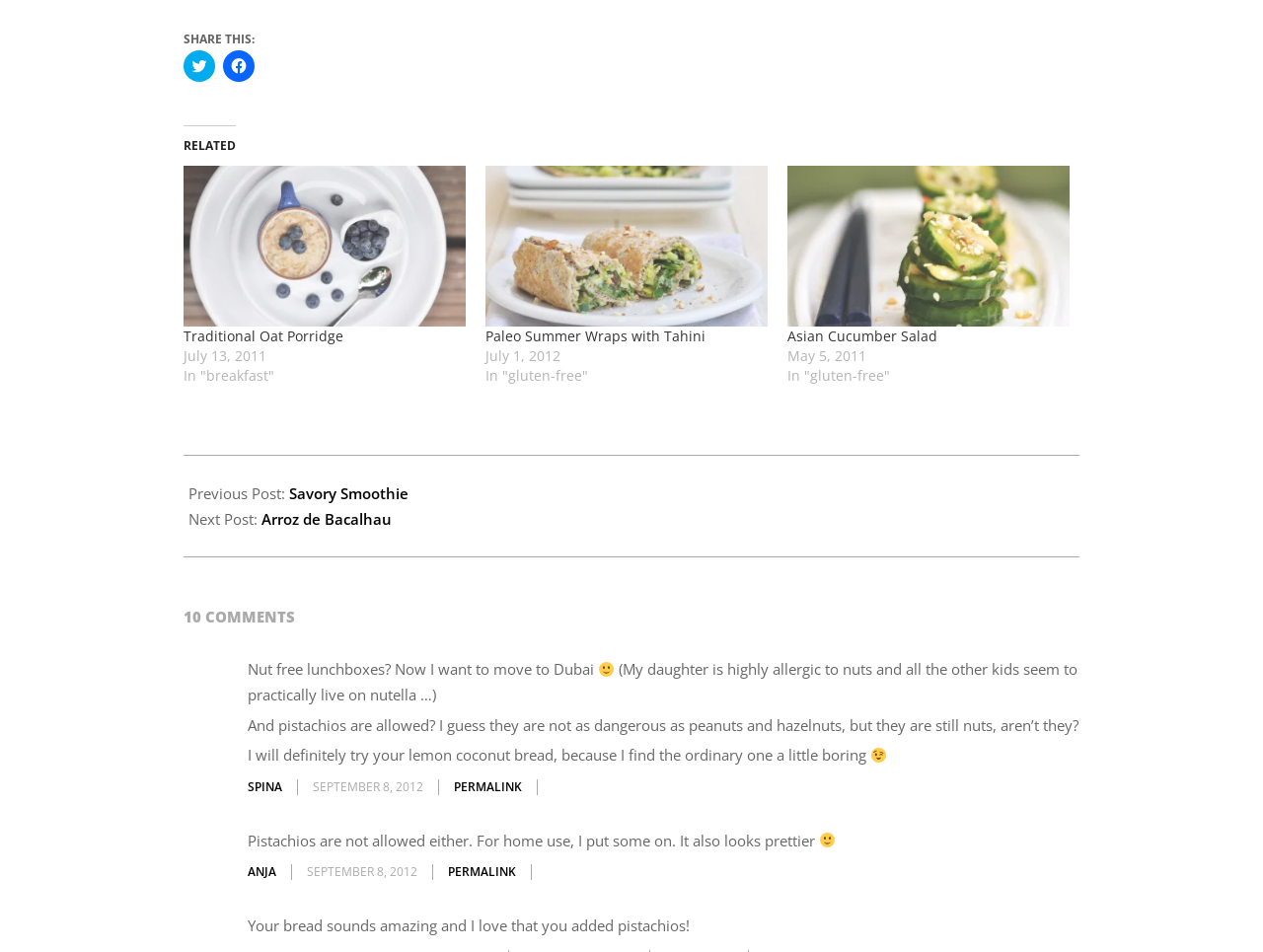Pinpoint the bounding box coordinates of the element you need to click to execute the following instruction: "Click on user 'SPINA'". The bounding box should be represented by four float numbers between 0 and 1, in the format [left, top, right, bottom].

[0.196, 0.817, 0.224, 0.835]